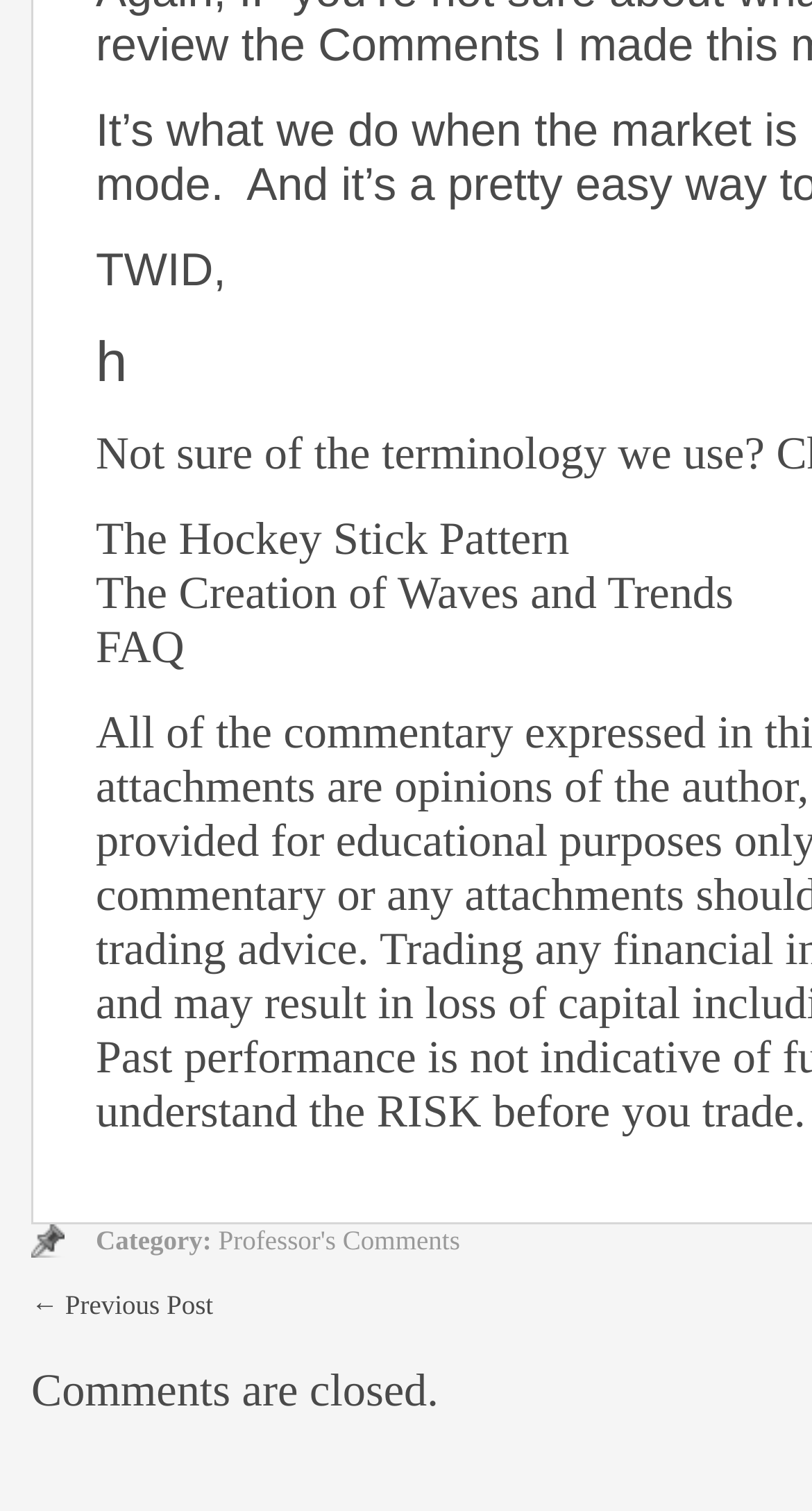Provide a brief response in the form of a single word or phrase:
Is commenting allowed on this webpage?

No